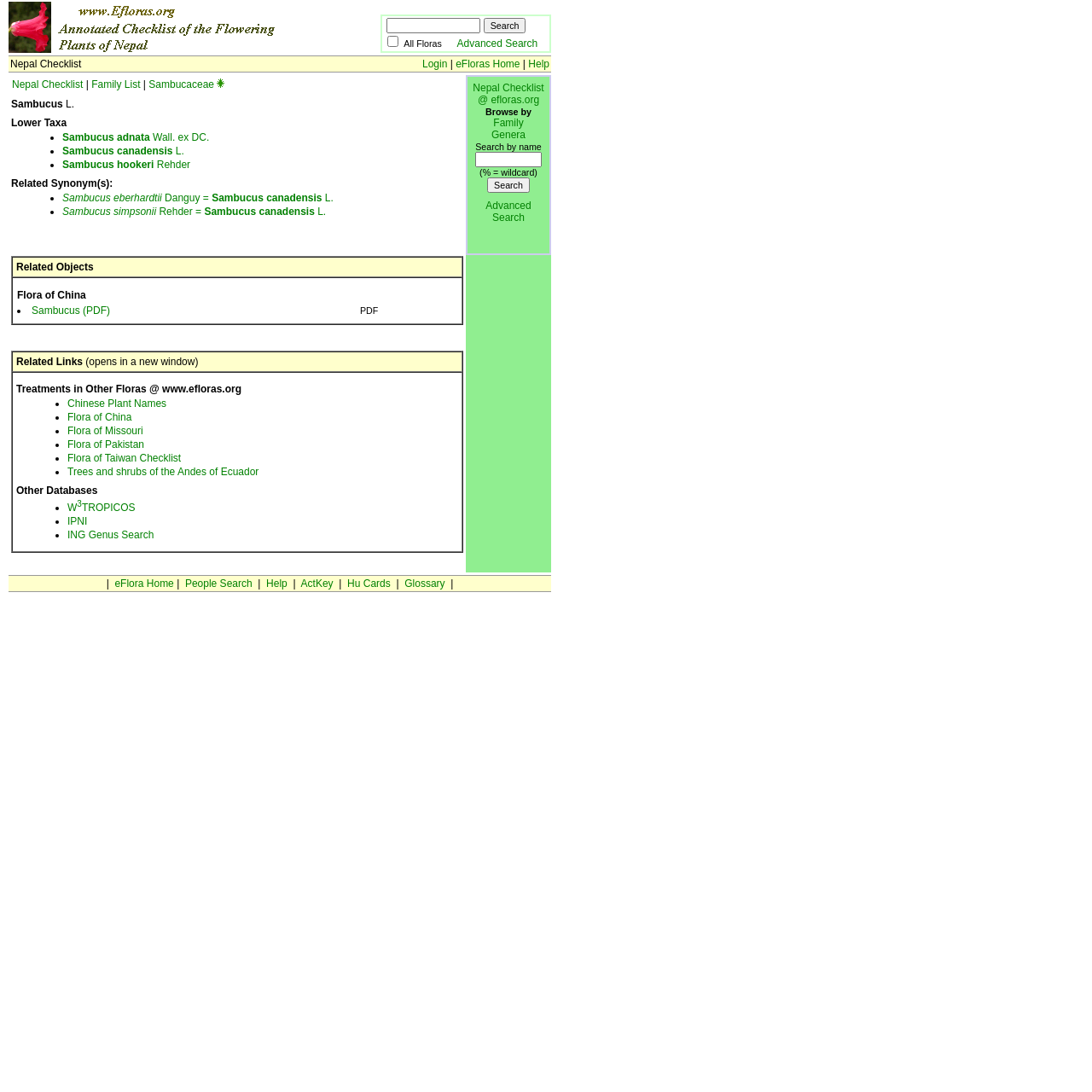Please identify the bounding box coordinates of the clickable area that will fulfill the following instruction: "View Sambucus adnata Wall. ex DC. details". The coordinates should be in the format of four float numbers between 0 and 1, i.e., [left, top, right, bottom].

[0.057, 0.12, 0.192, 0.131]